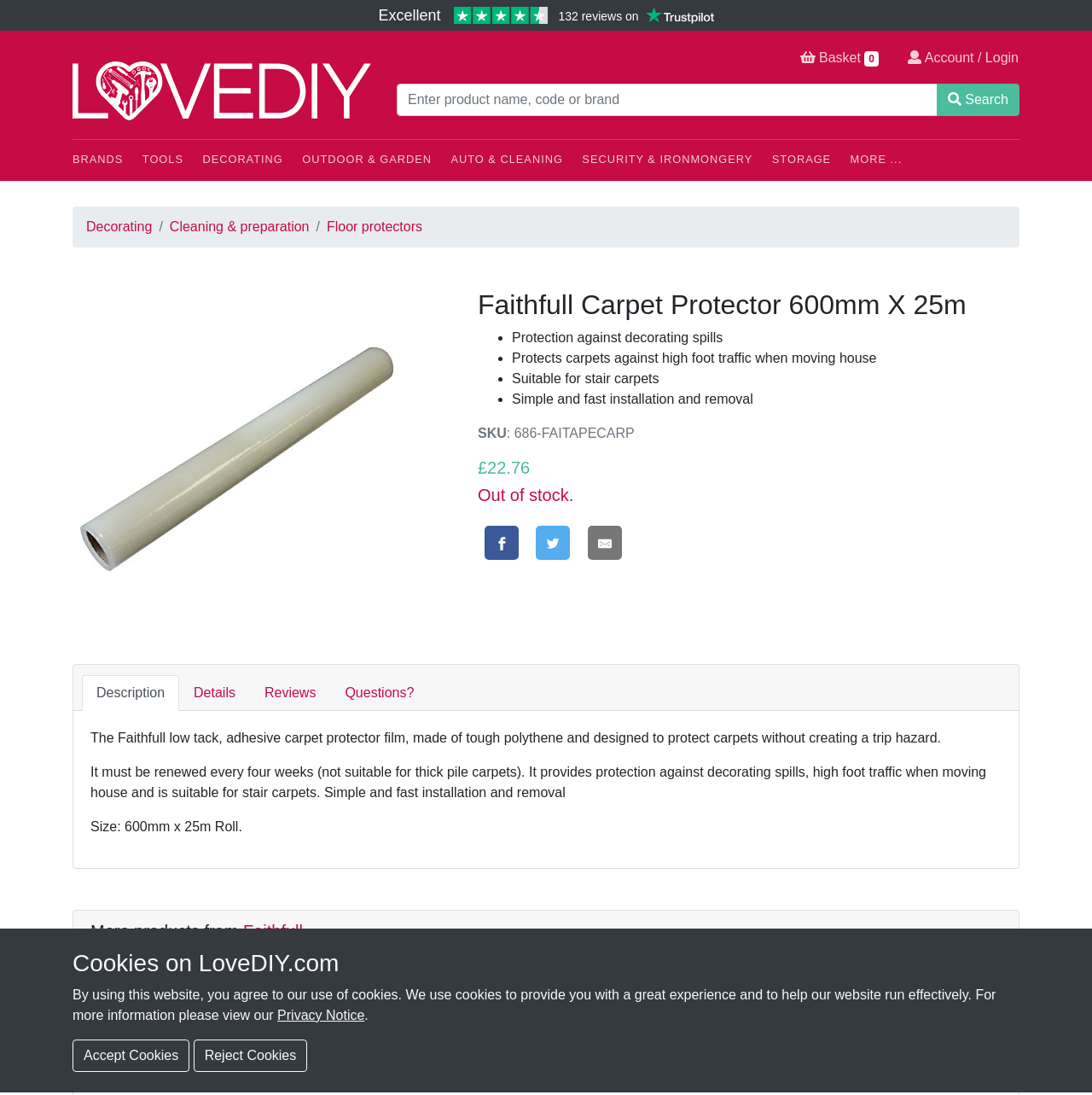Review the image closely and give a comprehensive answer to the question: What is the size of the carpet protector roll?

The size of the carpet protector roll is mentioned in the product description as 'Size: 600mm x 25m Roll'.